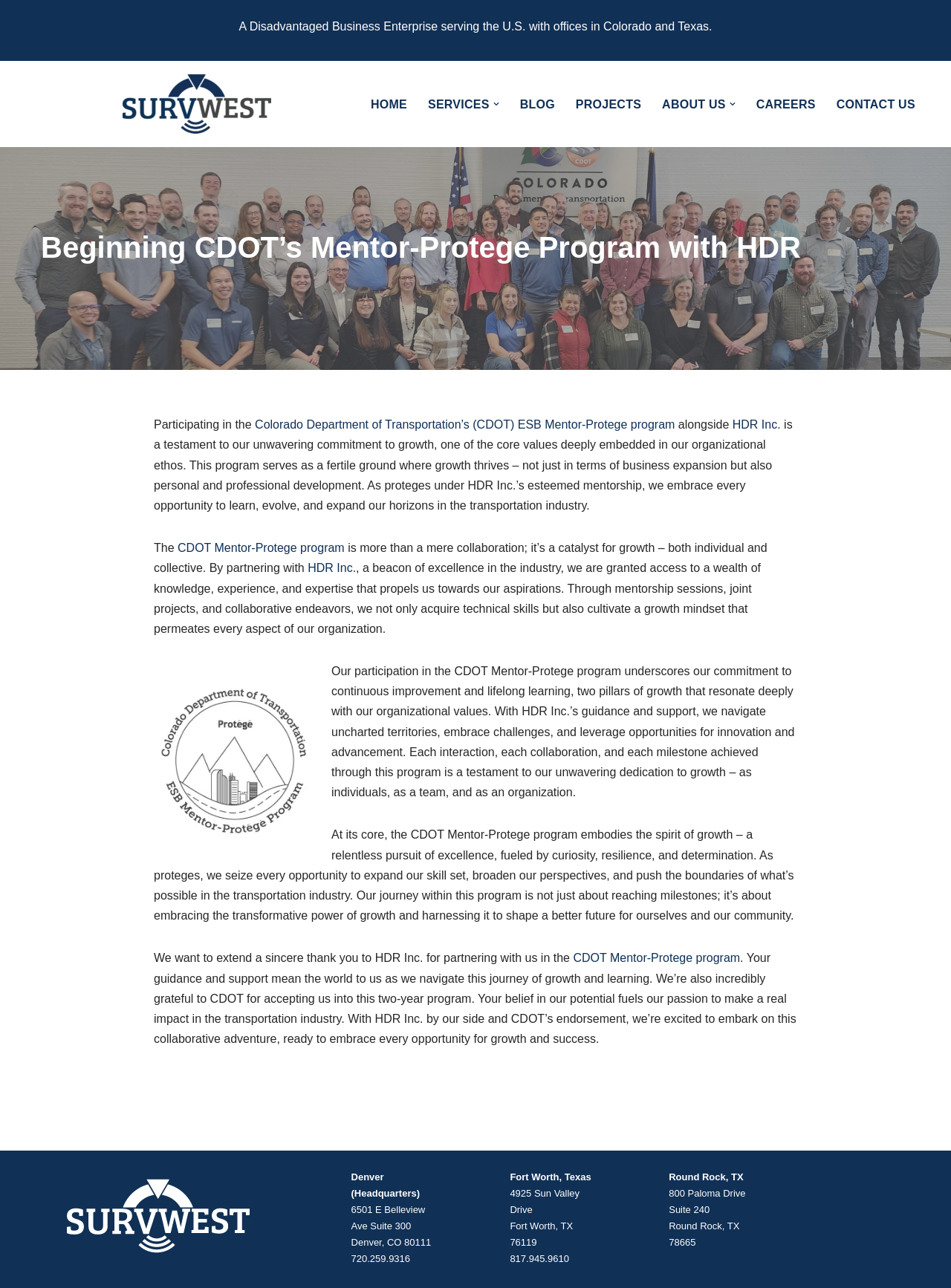Identify the bounding box of the UI element described as follows: "CDOT Mentor-Protege program". Provide the coordinates as four float numbers in the range of 0 to 1 [left, top, right, bottom].

[0.603, 0.739, 0.778, 0.749]